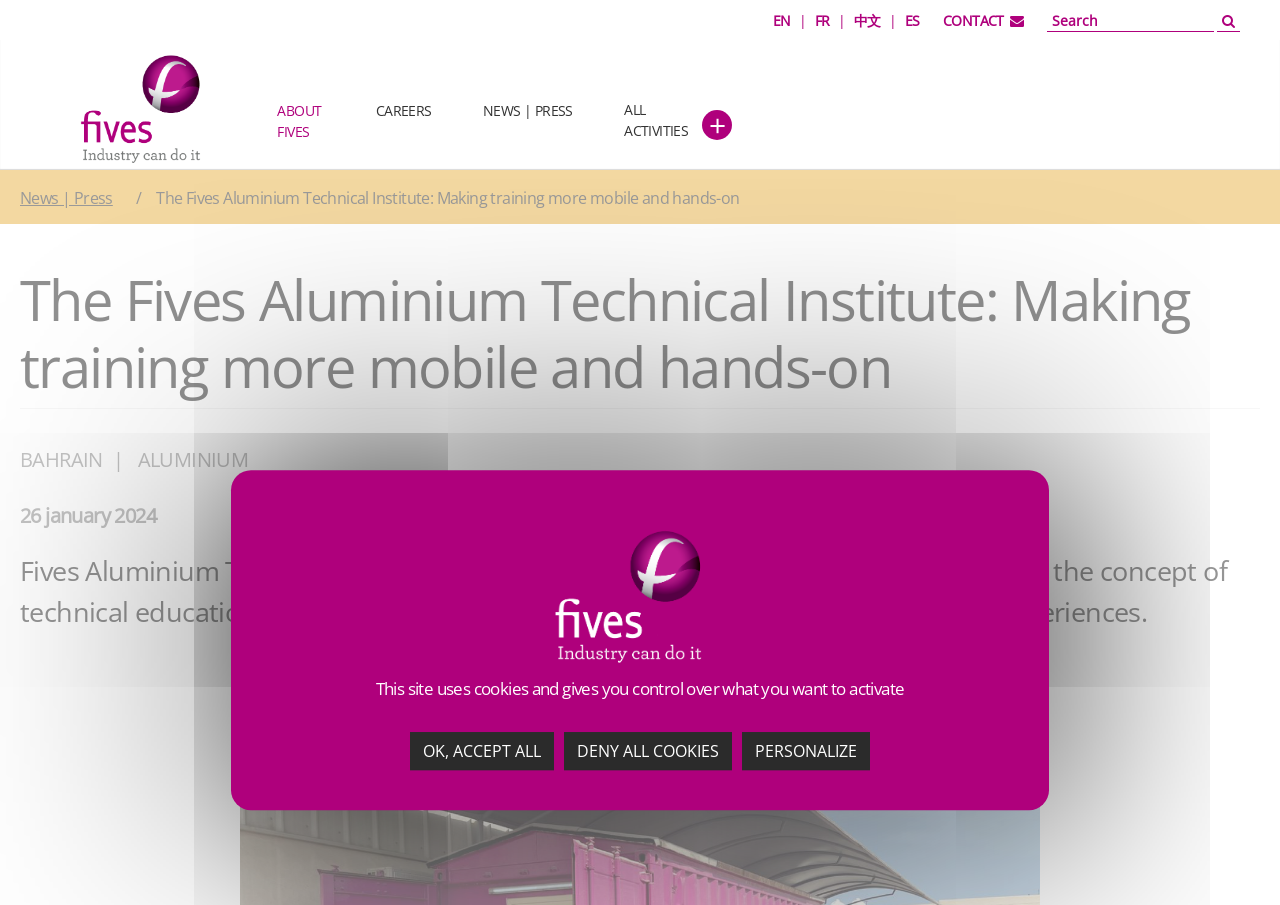Based on the element description, predict the bounding box coordinates (top-left x, top-left y, bottom-right x, bottom-right y) for the UI element in the screenshot: News | Press

[0.339, 0.102, 0.441, 0.143]